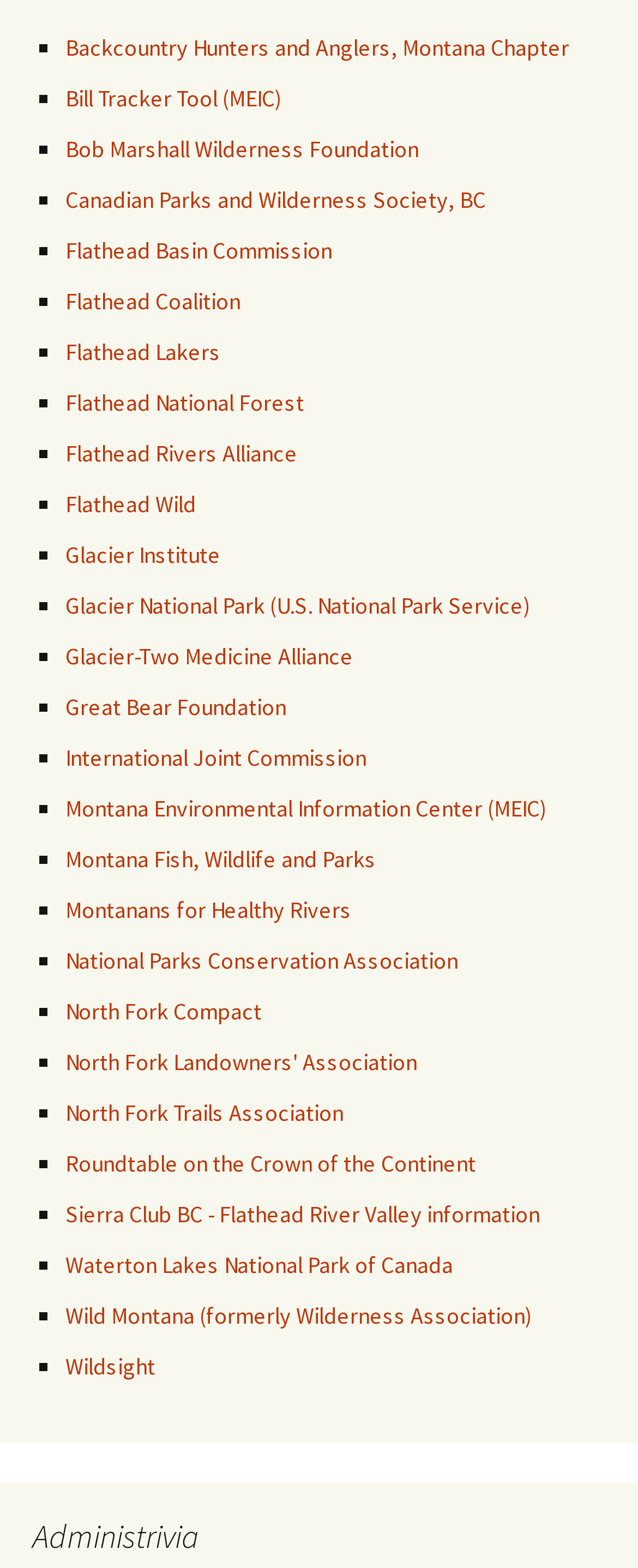Calculate the bounding box coordinates of the UI element given the description: "Wildsight".

[0.103, 0.862, 0.244, 0.881]